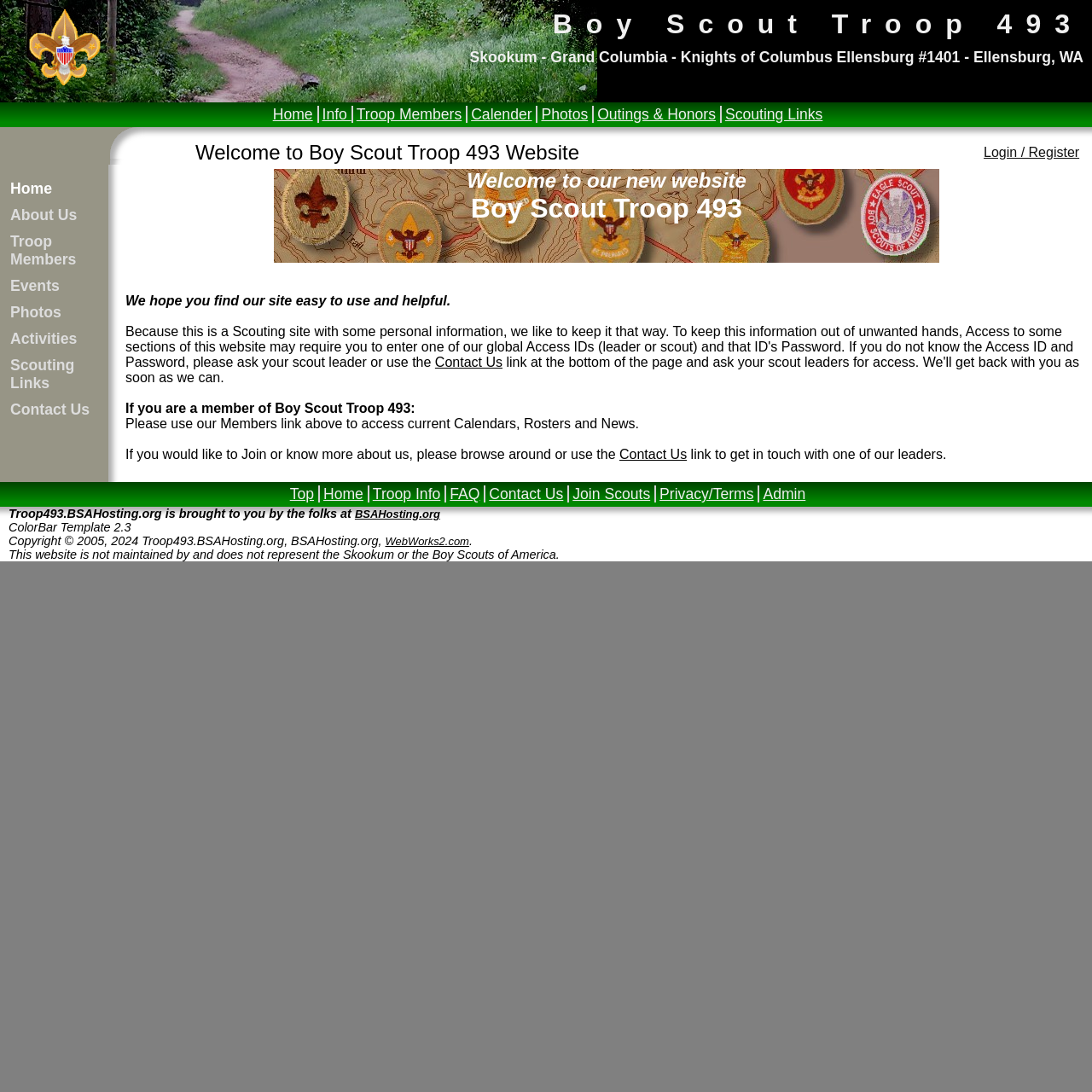Predict the bounding box coordinates of the UI element that matches this description: "Boy Scout Troop 493". The coordinates should be in the format [left, top, right, bottom] with each value between 0 and 1.

[0.506, 0.008, 0.992, 0.036]